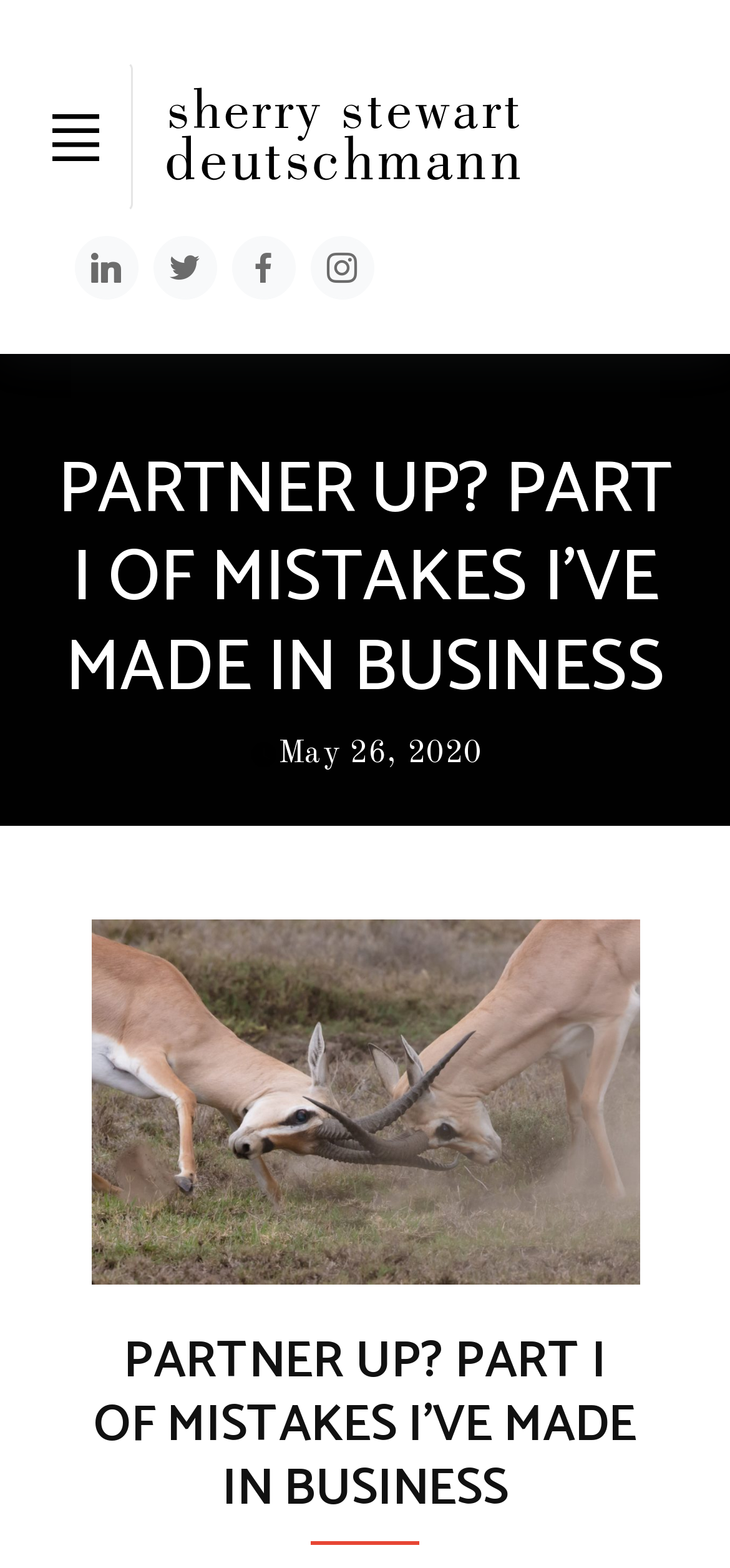Offer an extensive depiction of the webpage and its key elements.

The webpage is about a business-related article, specifically Part 1 of a series about the biggest mistakes the author has made in business and what readers can learn from them. 

At the top left corner, there is a button to toggle navigation, accompanied by a small image. Next to it, on the top center, is a link to the author's name, Sherry Stewart Deutschmann, with a corresponding image. 

Below the navigation button, there are four social media buttons, each represented by an icon, aligned horizontally and centered at the top of the page. 

The main title of the article, "PARTNER UP? PART I OF MISTAKES I’VE MADE IN BUSINESS", is prominently displayed in a large font size, spanning almost the entire width of the page, with its top edge located about one-quarter of the way down from the top of the page. 

Underneath the title, there is a link to the publication date, "May 26, 2020", located about halfway between the title and the bottom of the page. 

Further down, there is another link, followed by a repetition of the main title, this time in a smaller font size, taking up about one-quarter of the page width and positioned near the bottom of the page.